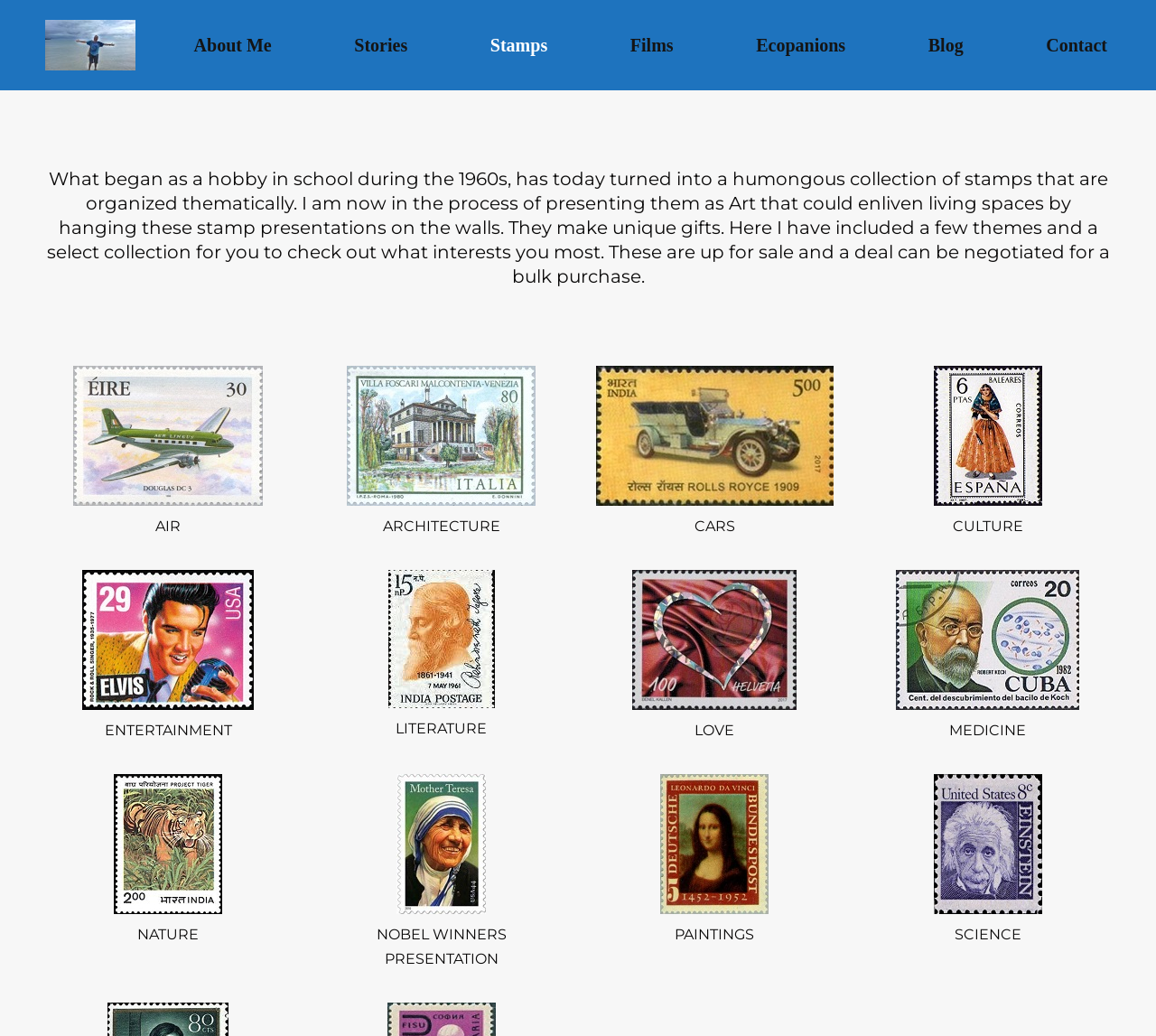Please identify the bounding box coordinates of the area that needs to be clicked to fulfill the following instruction: "Check out the 'NATURE' stamp presentation."

[0.119, 0.894, 0.172, 0.91]